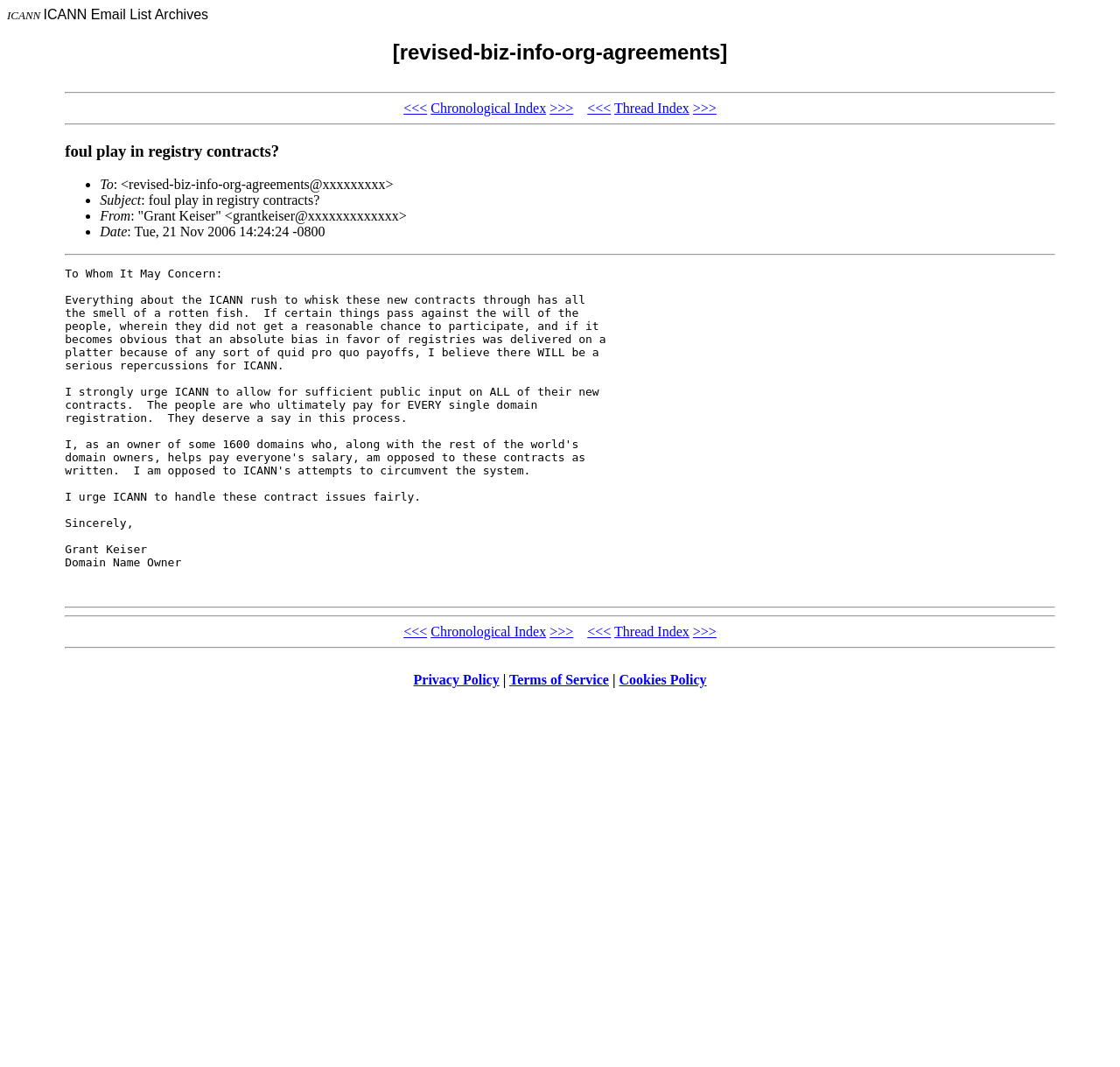Use one word or a short phrase to answer the question provided: 
What is the name of the email list archive?

ICANN Email List Archives